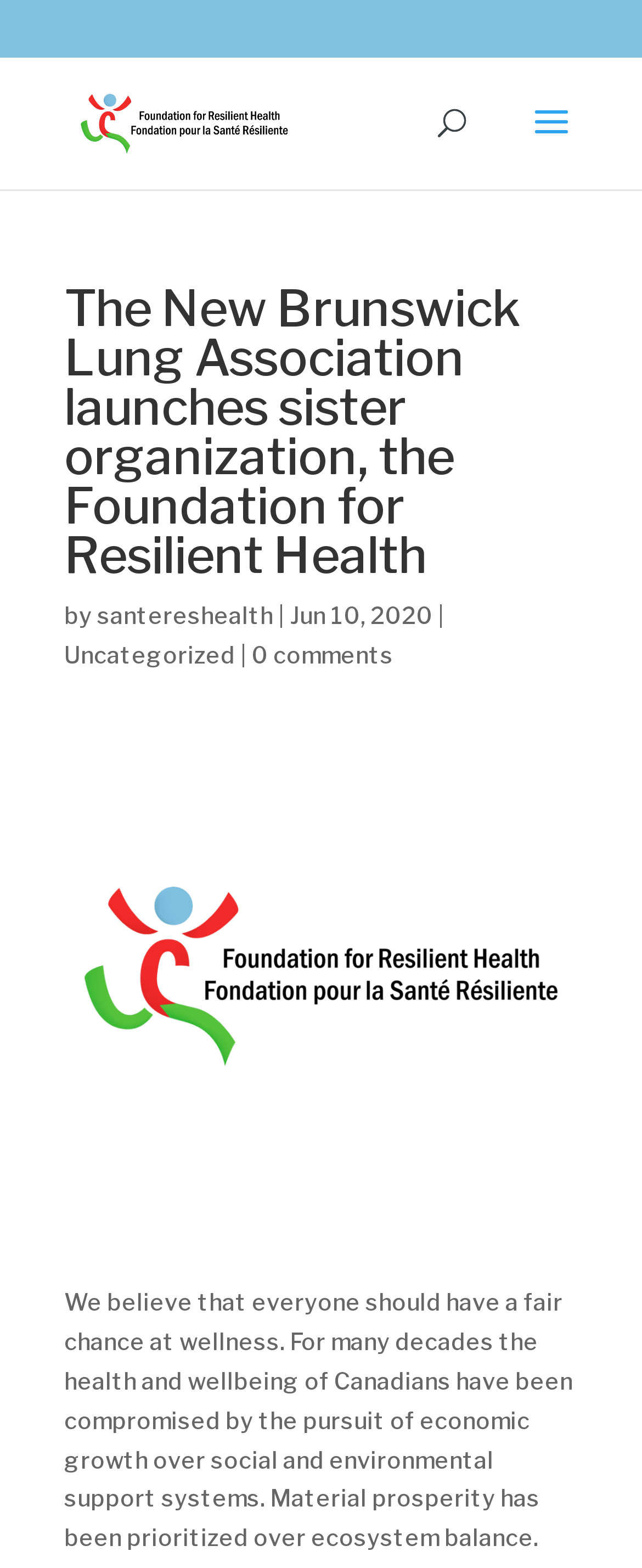Provide a brief response using a word or short phrase to this question:
What is the category of the latest article?

Uncategorized